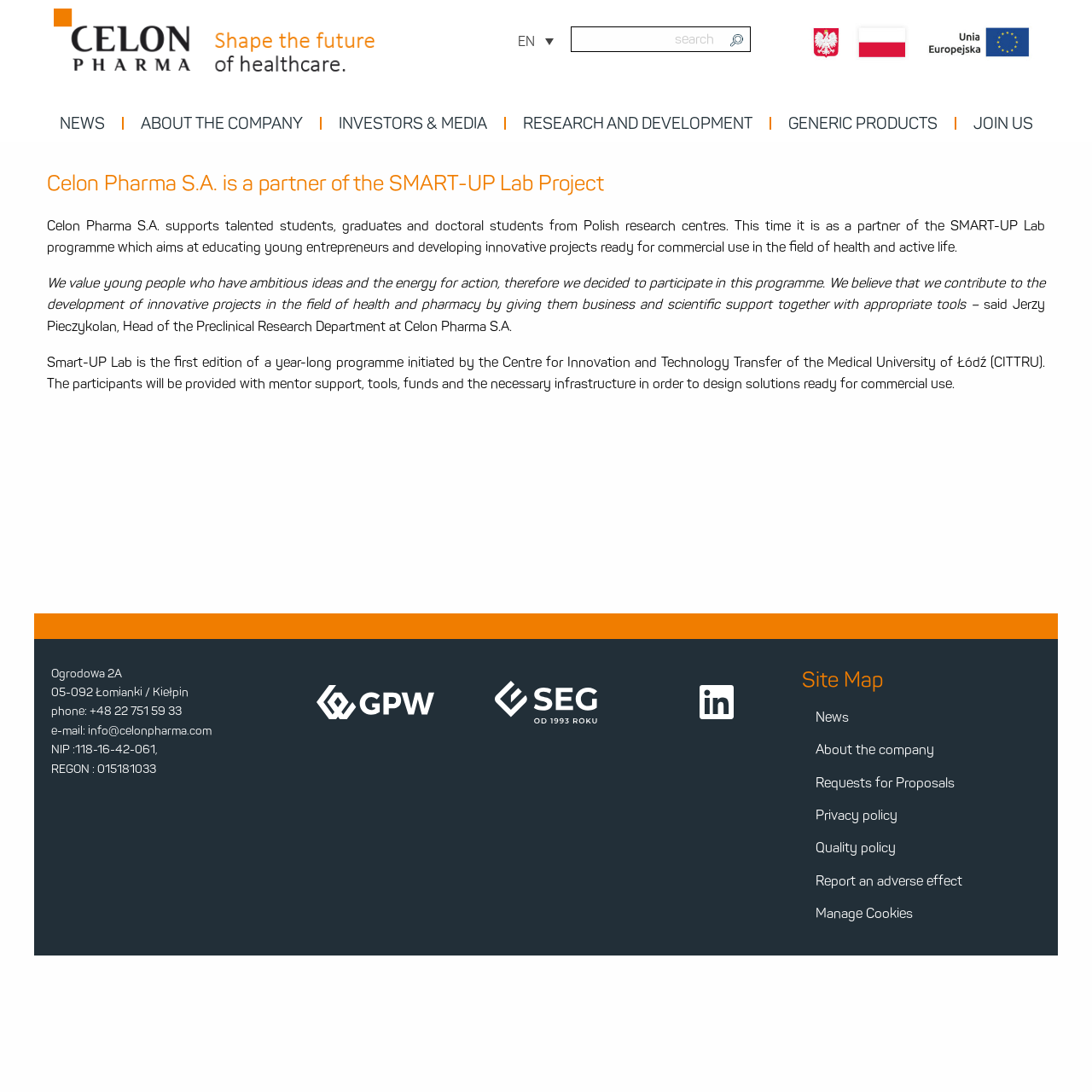How can you contact Celon Pharma S.A.? Observe the screenshot and provide a one-word or short phrase answer.

Phone or email